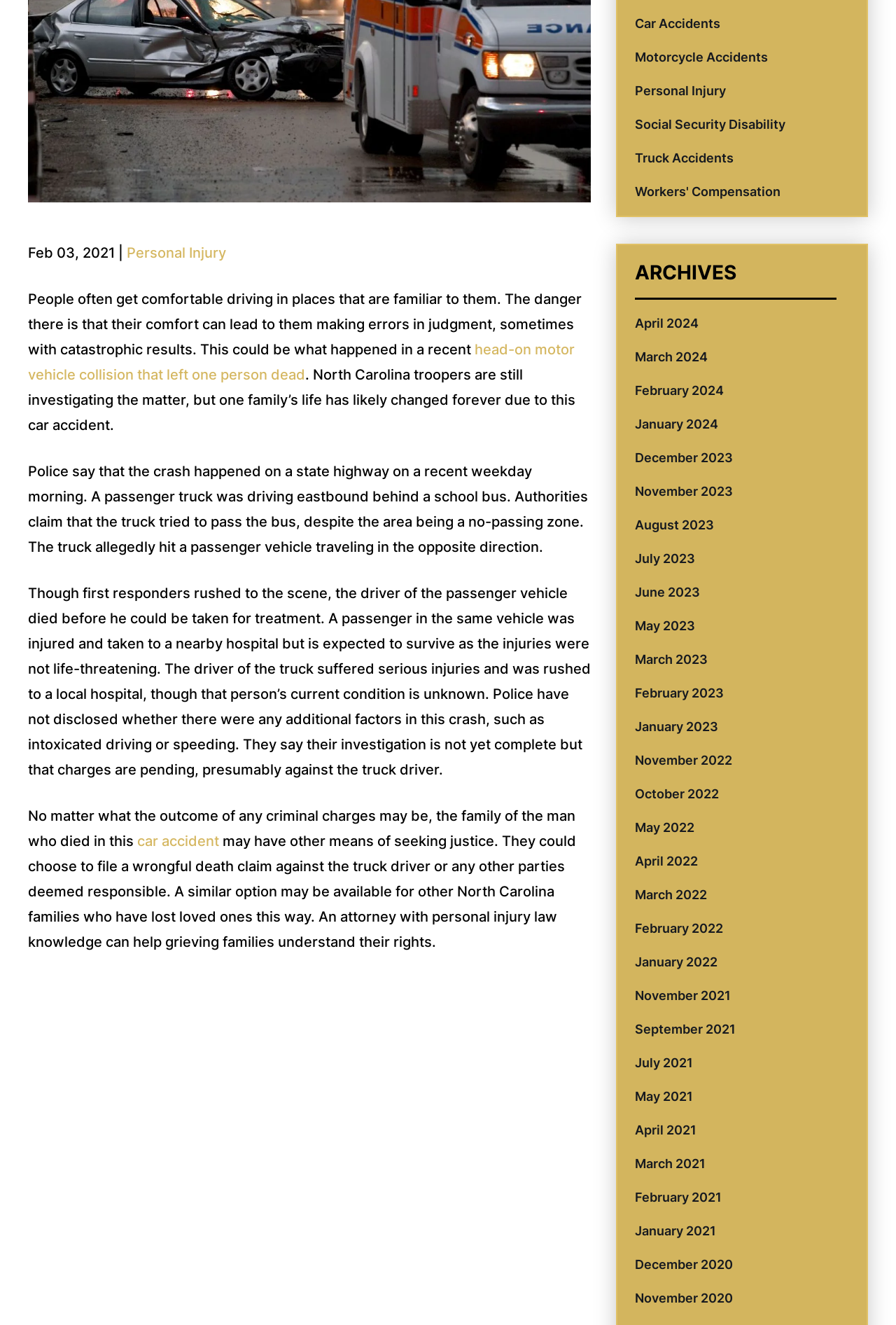Please determine the bounding box of the UI element that matches this description: January 2021. The coordinates should be given as (top-left x, top-left y, bottom-right x, bottom-right y), with all values between 0 and 1.

[0.709, 0.916, 0.948, 0.942]